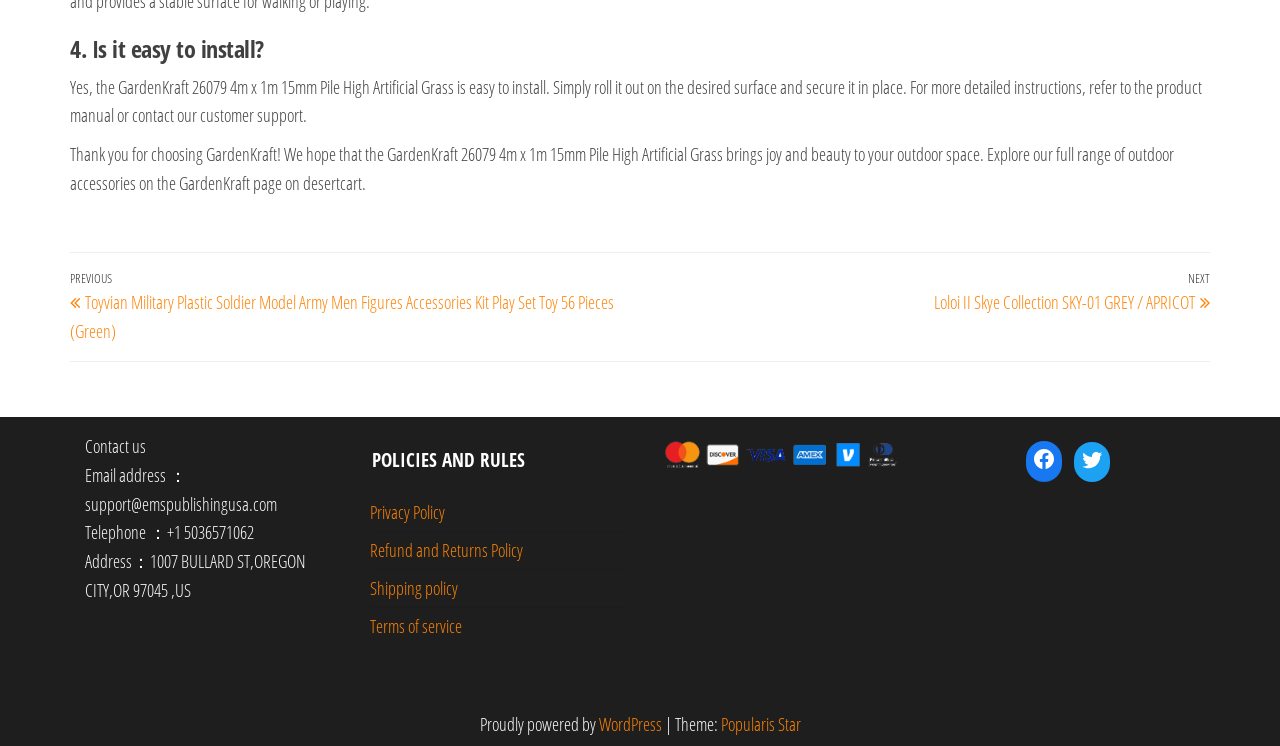What is the purpose of the product?
Answer the question with a single word or phrase, referring to the image.

To bring joy and beauty to outdoor space